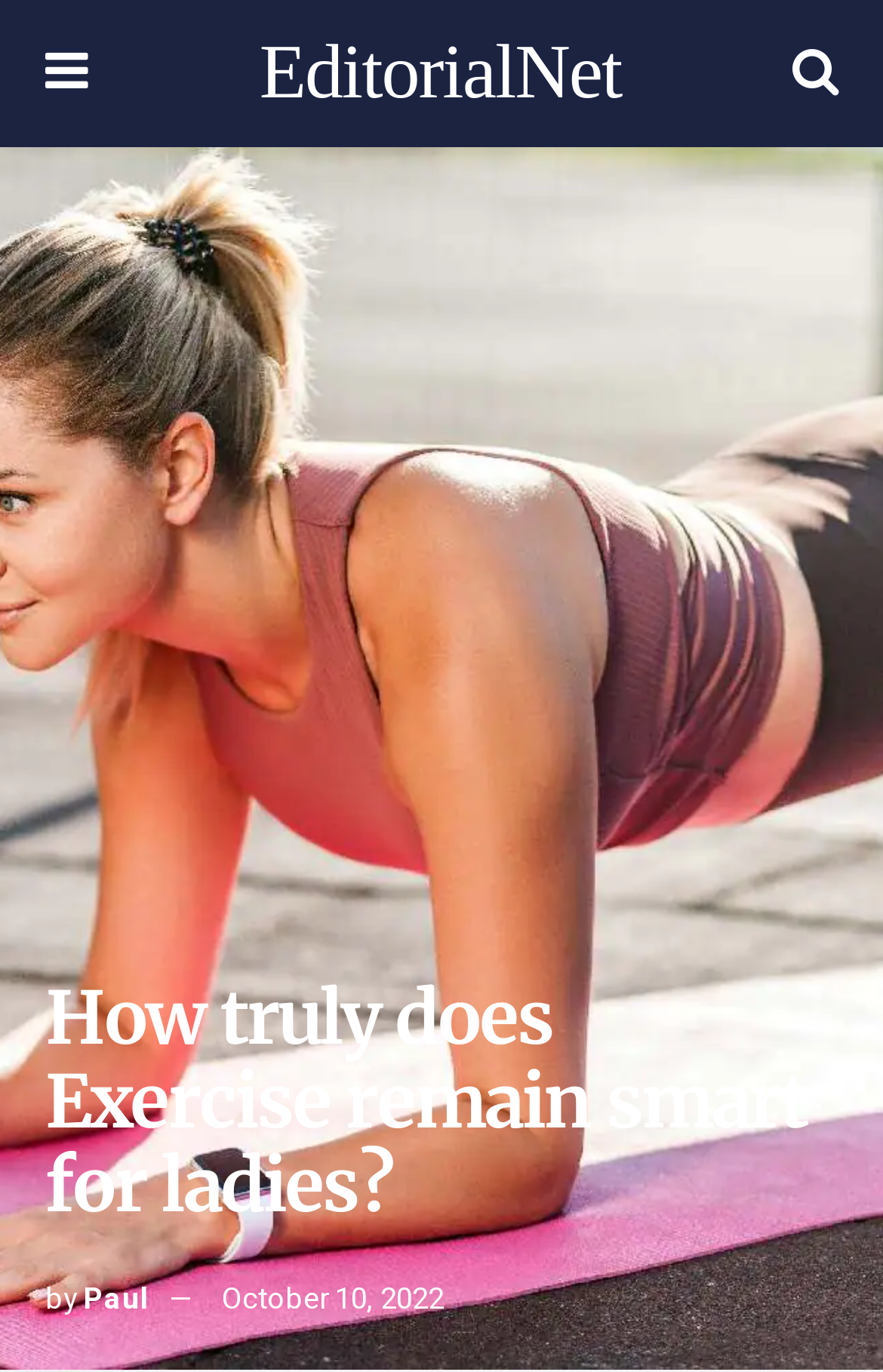When was the article published?
Provide a one-word or short-phrase answer based on the image.

October 10, 2022